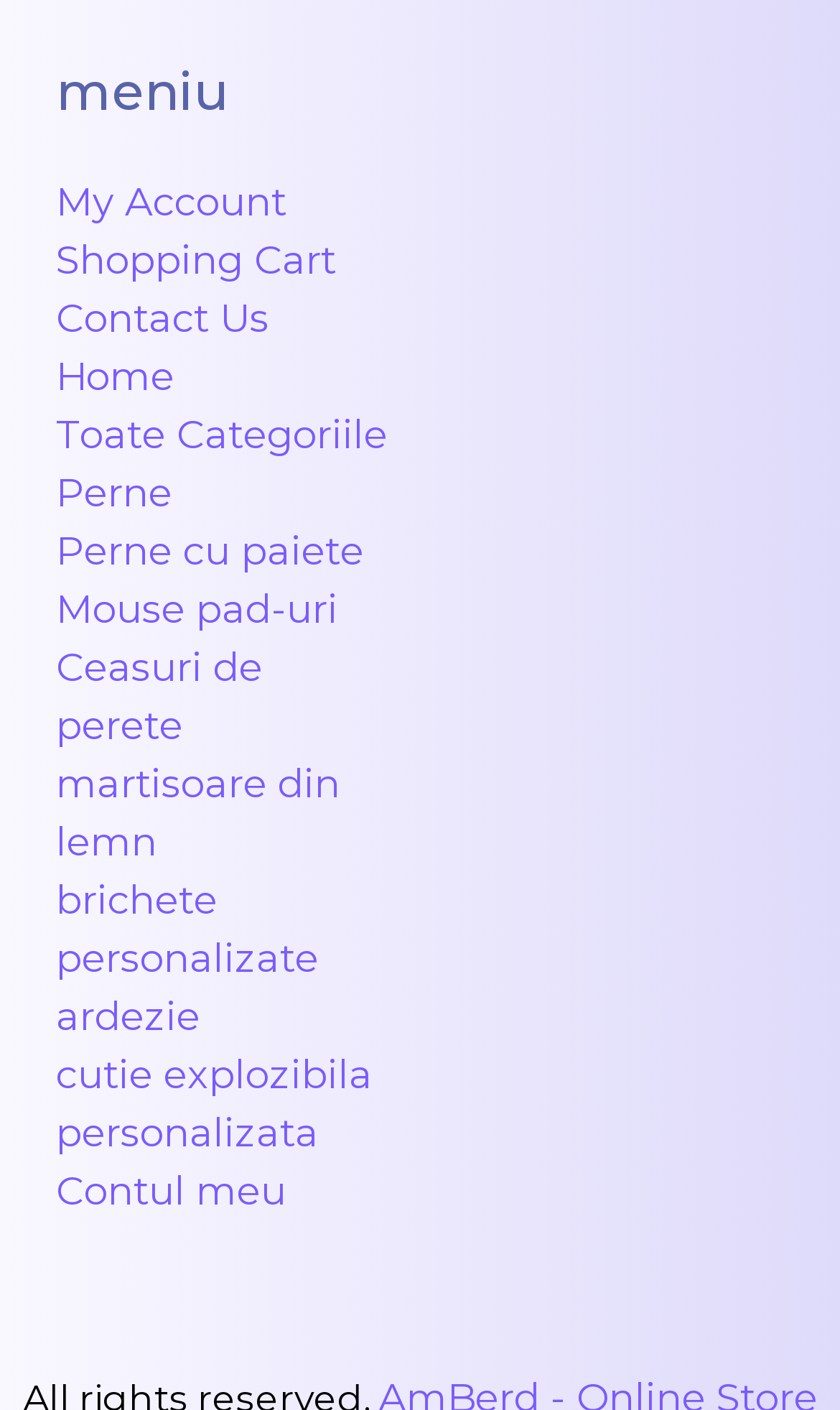Please specify the bounding box coordinates of the clickable section necessary to execute the following command: "Quick actions".

None